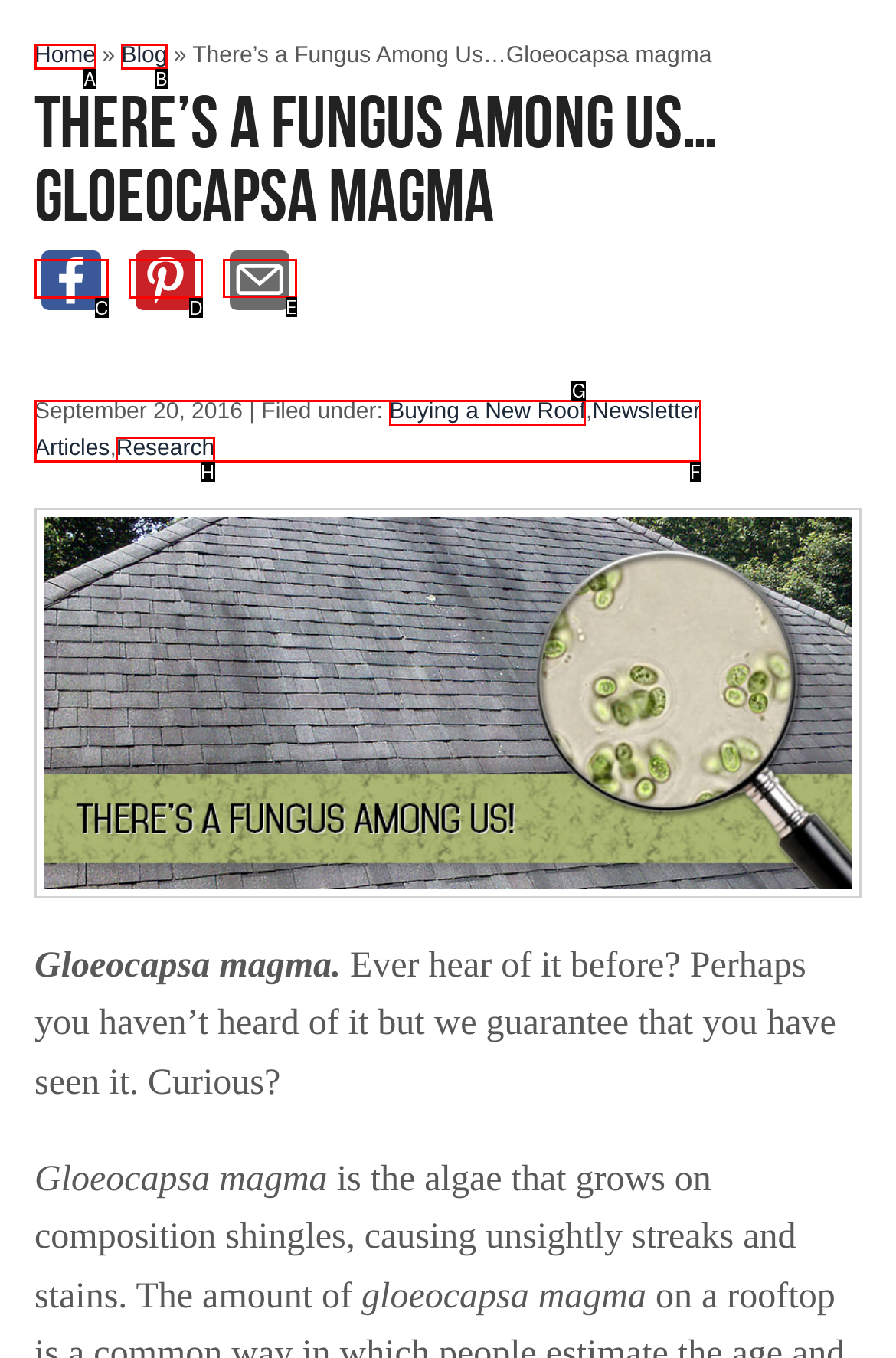Point out which HTML element you should click to fulfill the task: send email.
Provide the option's letter from the given choices.

E